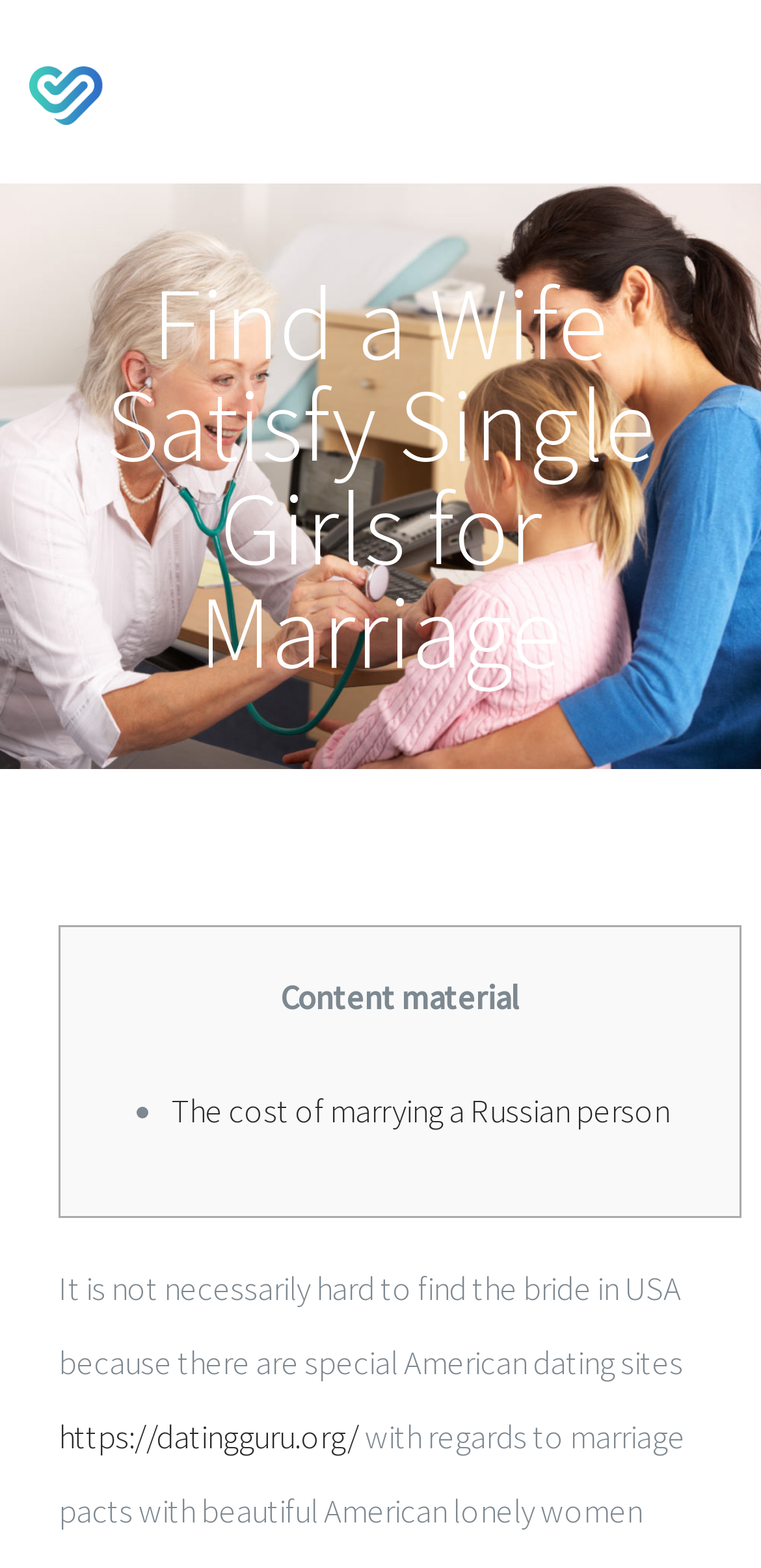Answer the question below using just one word or a short phrase: 
What is the link at the bottom of the page?

https://datingguru.org/